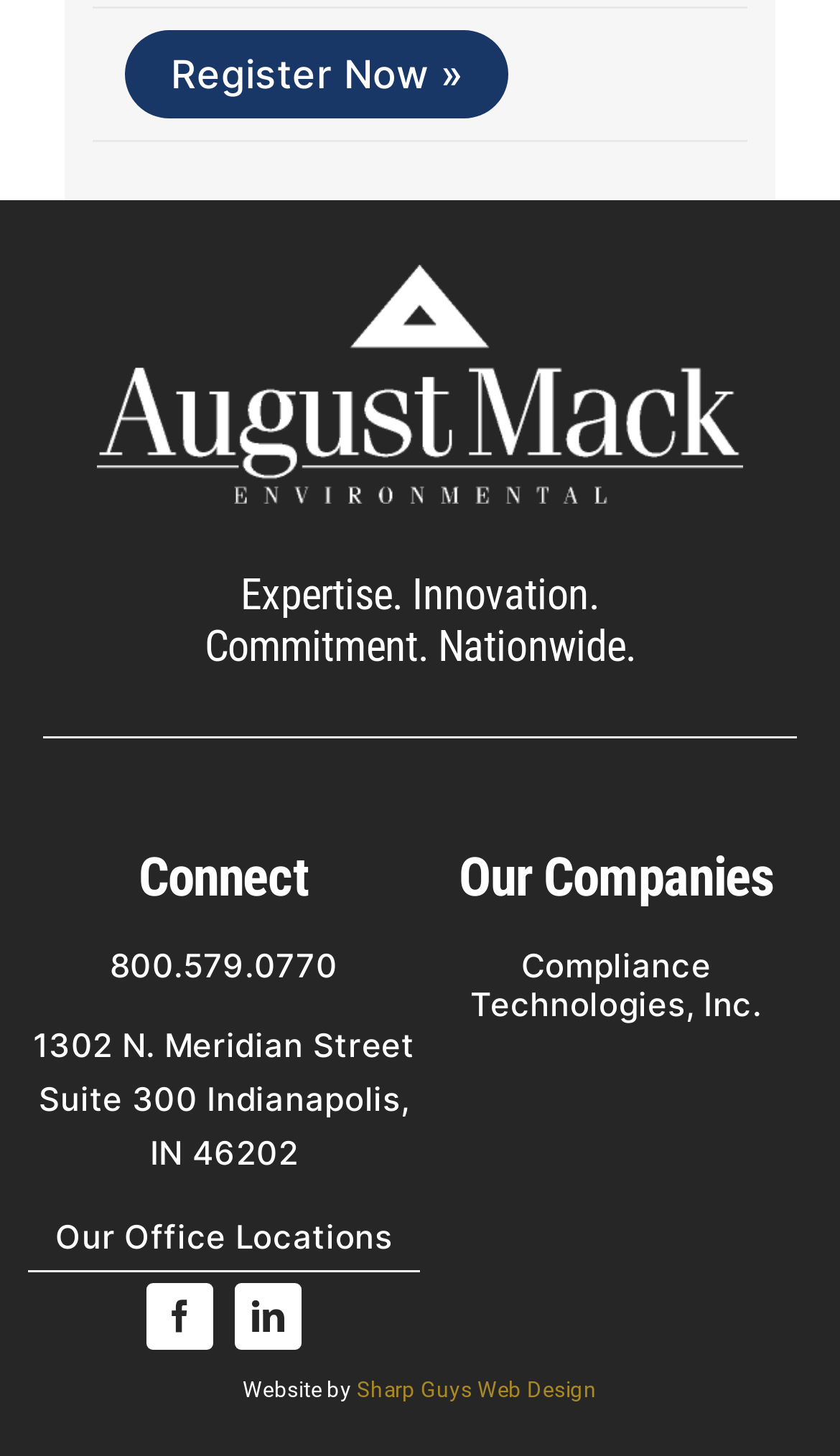Could you highlight the region that needs to be clicked to execute the instruction: "Learn about Compliance Technologies, Inc."?

[0.5, 0.651, 0.967, 0.704]